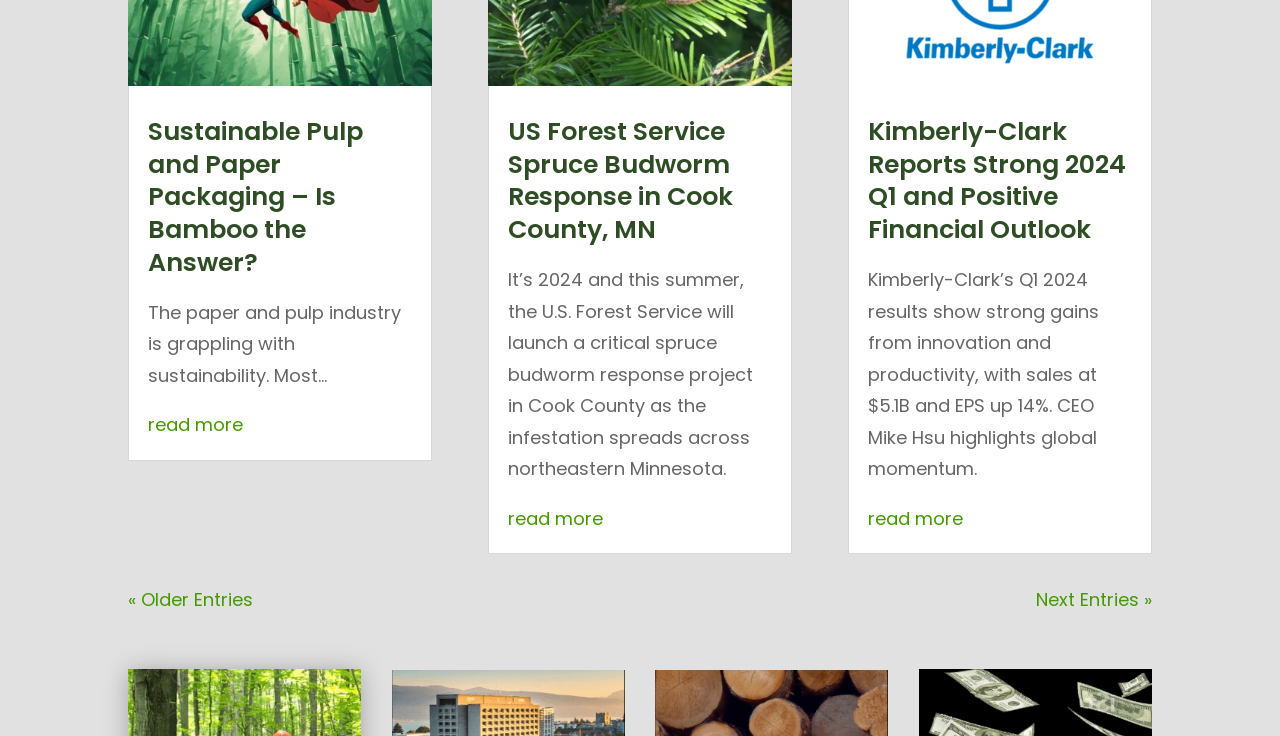Identify the bounding box coordinates of the region that should be clicked to execute the following instruction: "Select the 'UNITED STATES (USD $)' option".

None